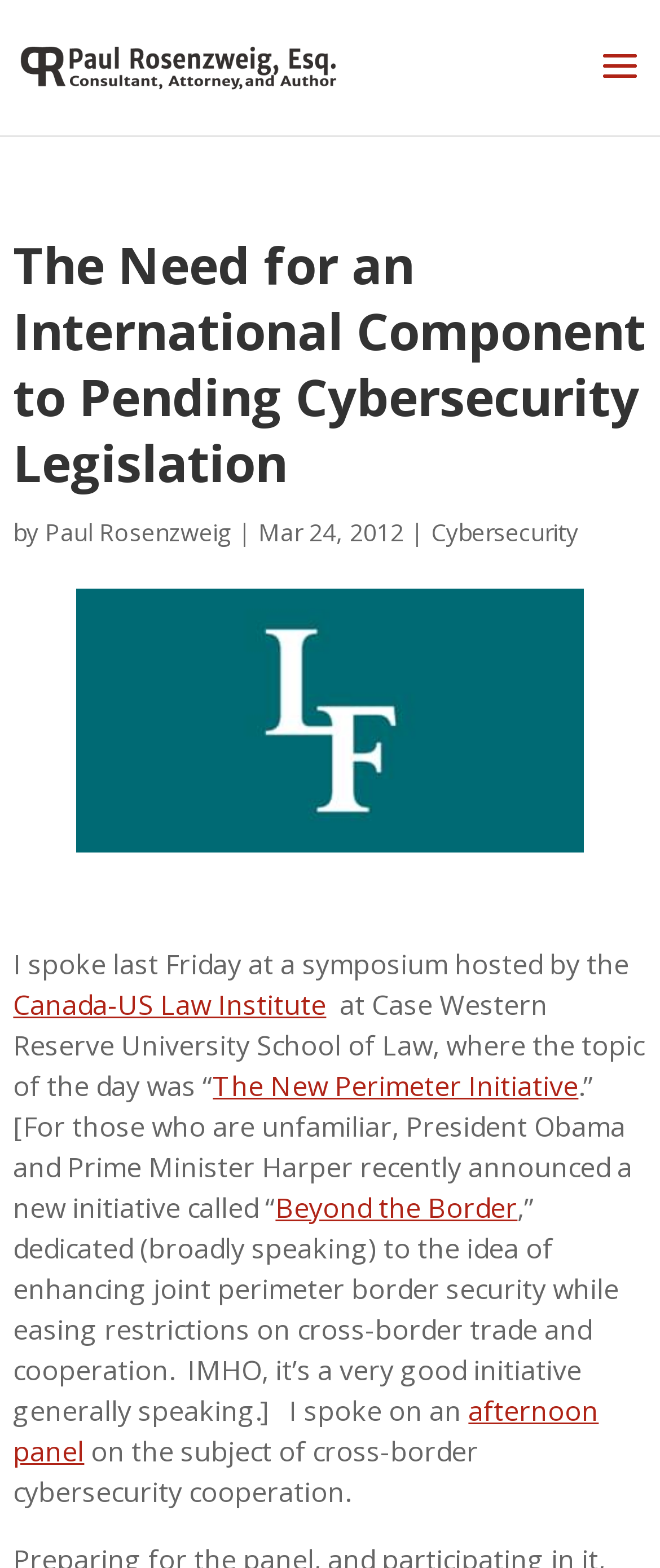Kindly determine the bounding box coordinates for the area that needs to be clicked to execute this instruction: "Read more about Towne Place".

None